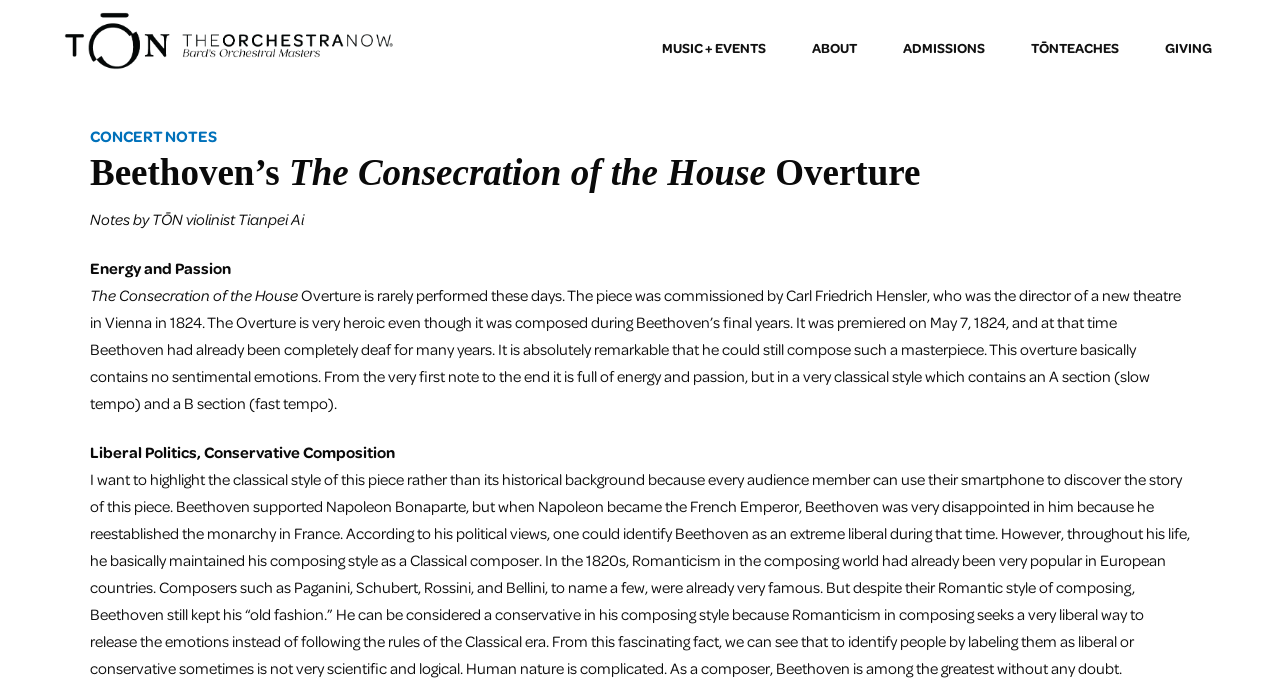Convey a detailed summary of the webpage, mentioning all key elements.

The webpage is about Beethoven's "The Consecration of the House" Overture, with a focus on its composition and historical context. At the top, there are five navigation links: "MUSIC + EVENTS", "ABOUT", "ADMISSIONS", "TŌNTEACHES", and "GIVING", evenly spaced across the top of the page.

Below the navigation links, there is a prominent heading that reads "Beethoven’s The Consecration of the House Overture". Underneath this heading, there are several blocks of text that provide notes and insights about the overture. The first block of text is written by TŌN violinist Tianpei Ai and is titled "Energy and Passion". This is followed by a brief description of the overture, which mentions its rare performance and its composition during Beethoven's final years.

The next section is titled "The Consecration of the House" and provides more information about the overture's composition and premiere. This is followed by two more sections: "Liberal Politics, Conservative Composition", which discusses Beethoven's political views and their influence on his composition style, and a longer passage that explores the contrast between Beethoven's liberal politics and his conservative composition style.

Throughout the page, the text is organized in a clear and readable format, with headings and paragraphs that make it easy to follow the discussion about Beethoven's overture.